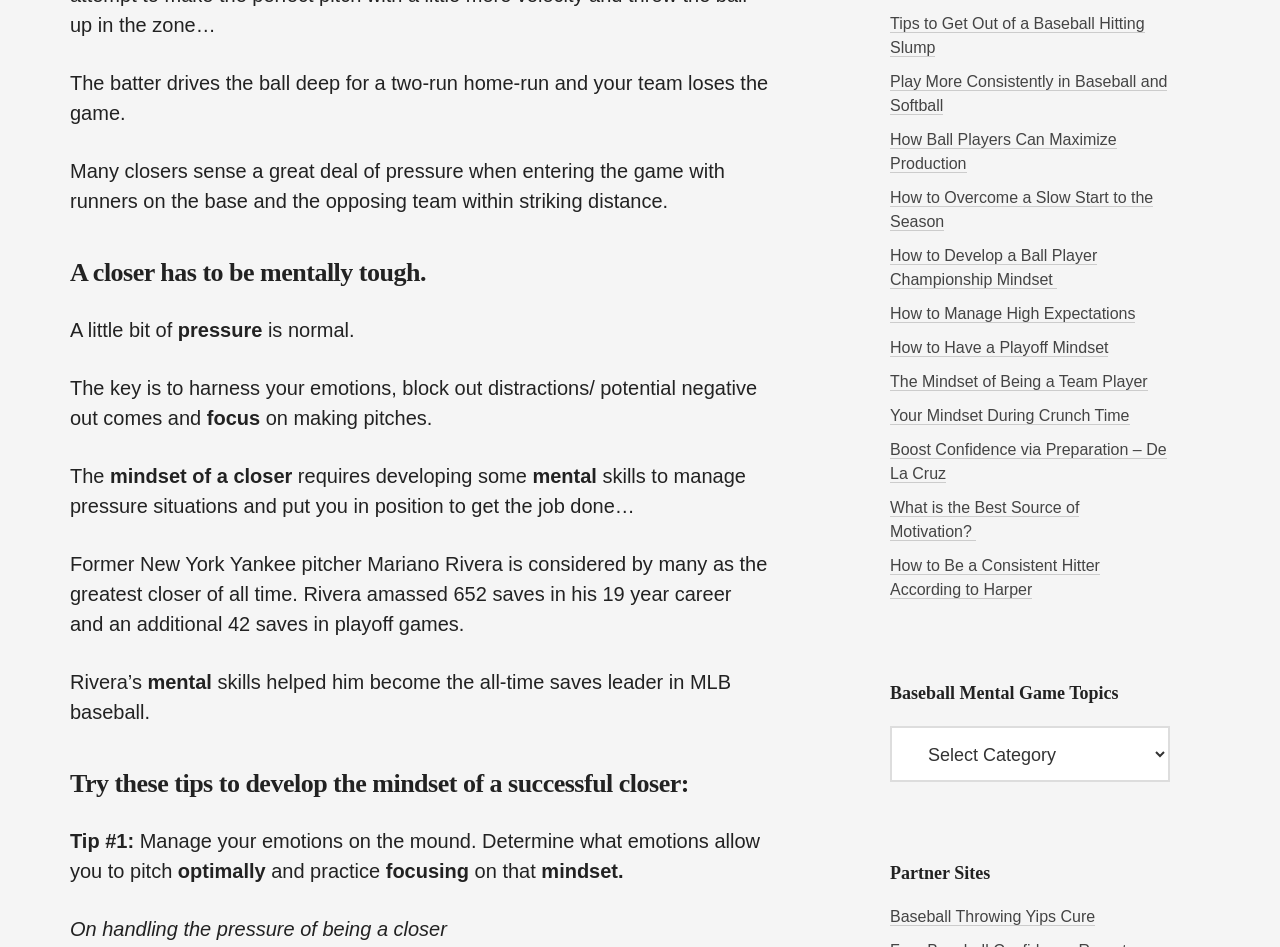Provide the bounding box coordinates of the HTML element described as: "Your Mindset During Crunch Time". The bounding box coordinates should be four float numbers between 0 and 1, i.e., [left, top, right, bottom].

[0.695, 0.43, 0.882, 0.449]